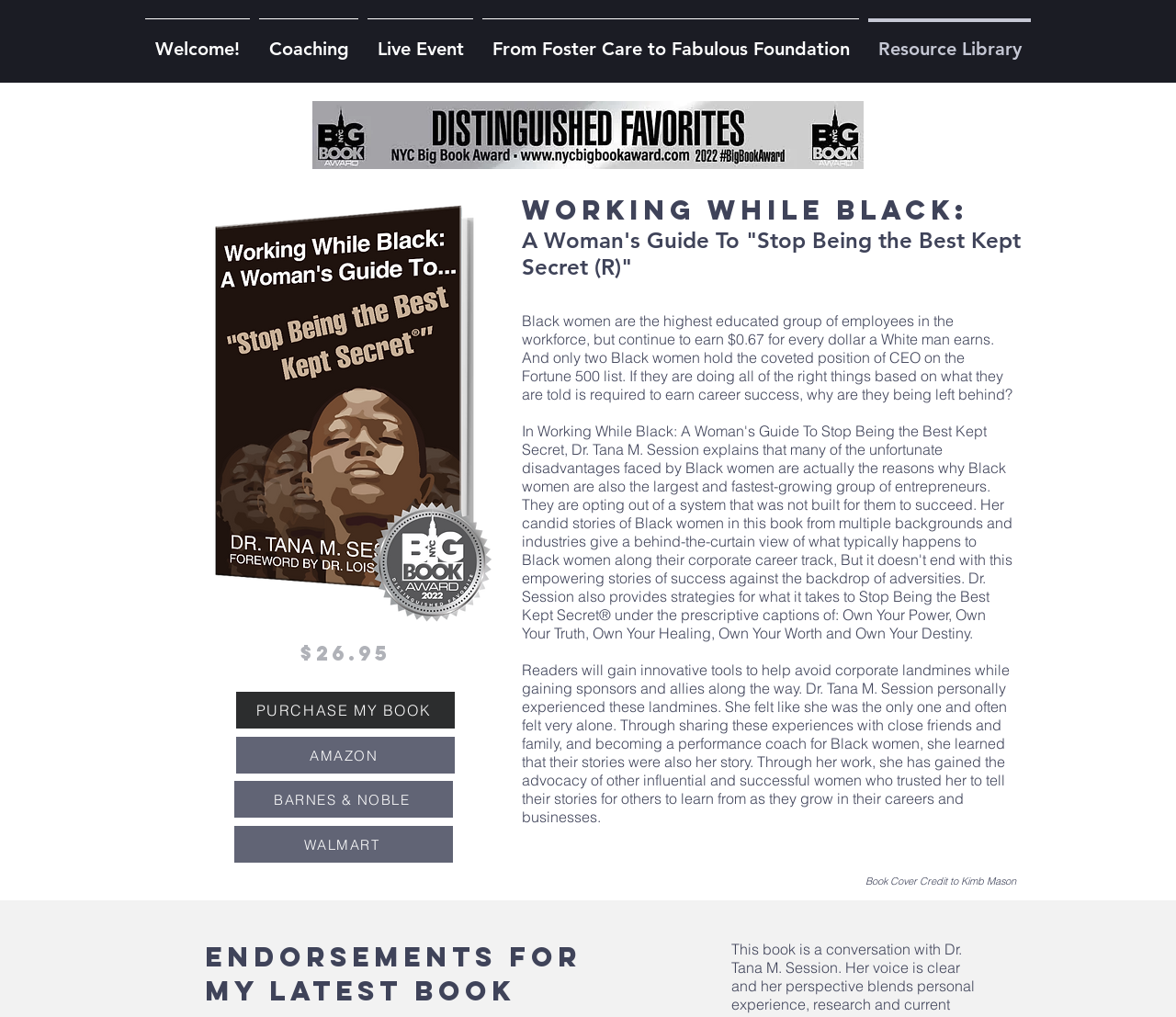Please answer the following query using a single word or phrase: 
What is the main topic of the book?

Career success for Black women